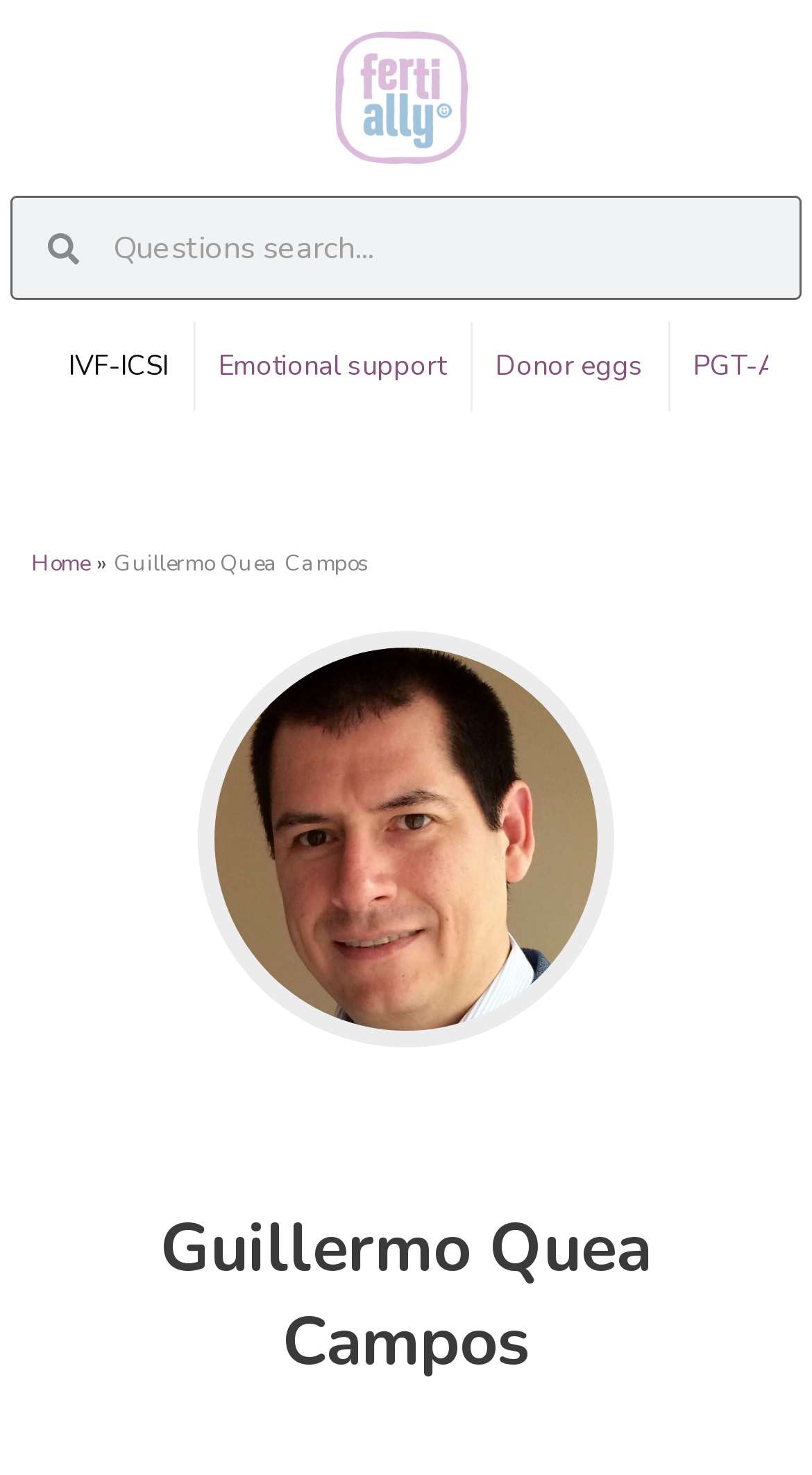What is the name of the website?
Provide an in-depth answer to the question, covering all aspects.

The name of the website can be found in the link at the top of the webpage, which says 'FertiAlly - Fertility Questions Answered', and also in the breadcrumbs navigation section.